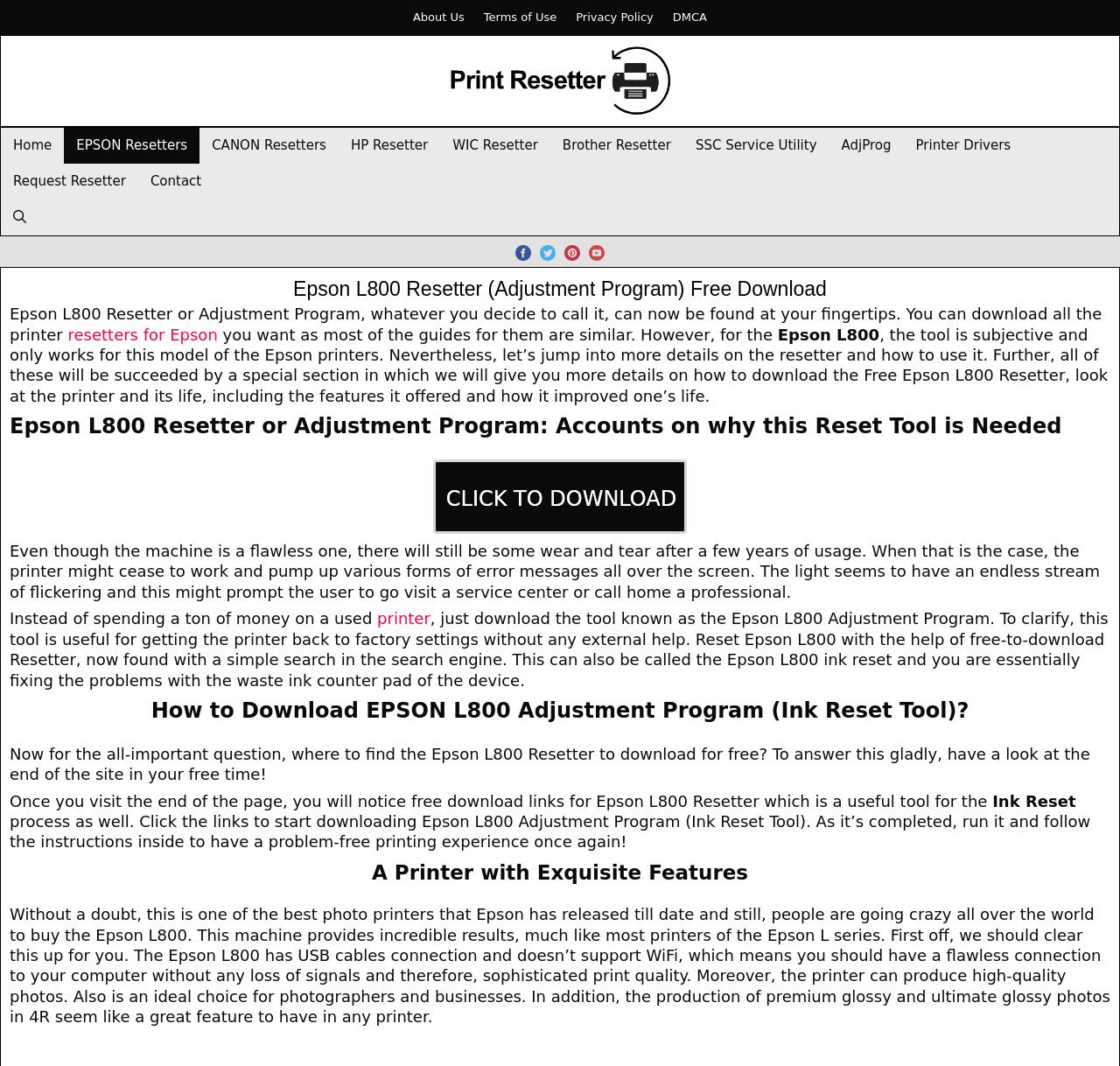Could you determine the bounding box coordinates of the clickable element to complete the instruction: "Click on the 'CLICK TO DOWNLOAD' button"? Provide the coordinates as four float numbers between 0 and 1, i.e., [left, top, right, bottom].

[0.387, 0.431, 0.613, 0.501]